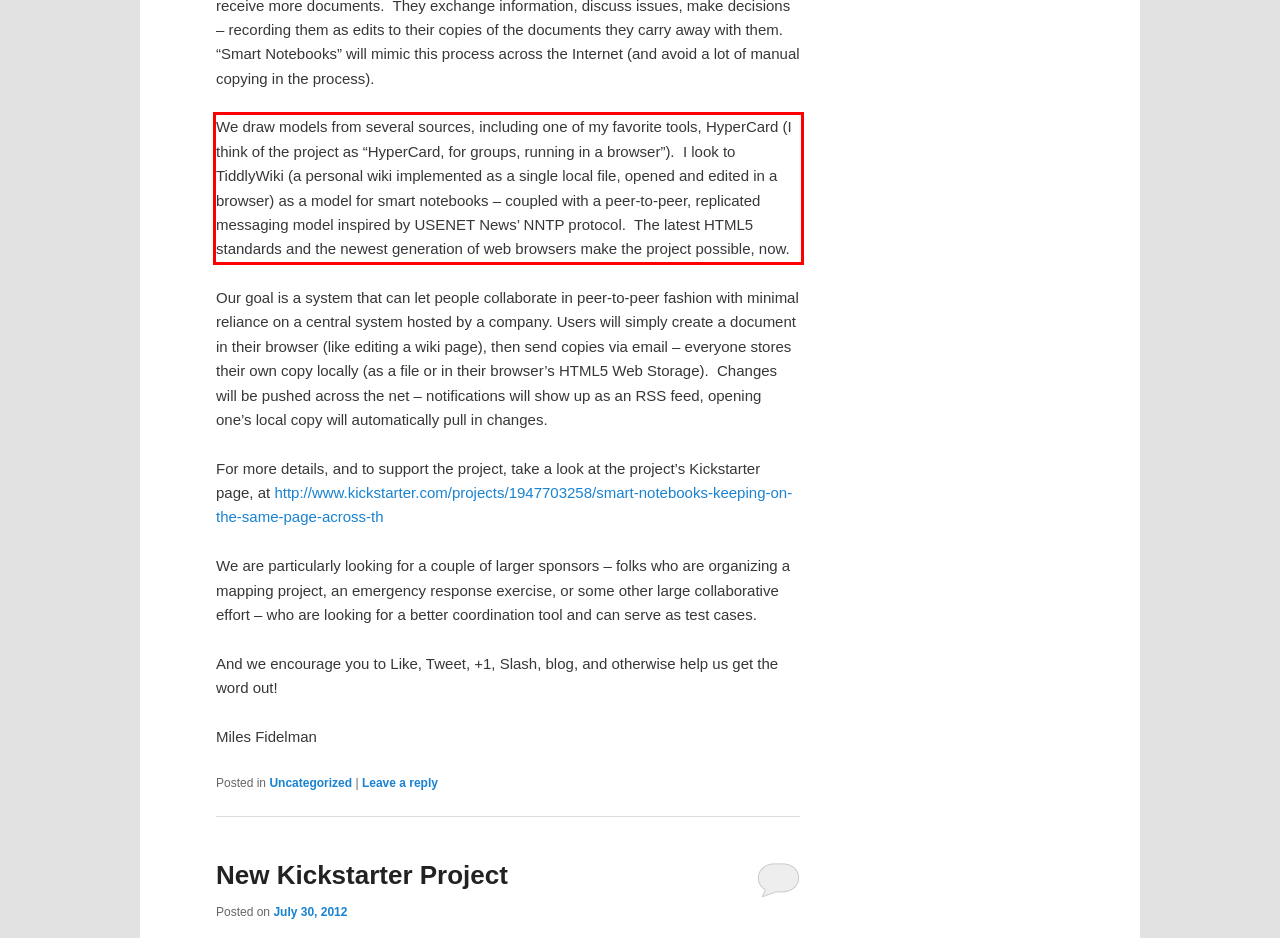With the given screenshot of a webpage, locate the red rectangle bounding box and extract the text content using OCR.

We draw models from several sources, including one of my favorite tools, HyperCard (I think of the project as “HyperCard, for groups, running in a browser”). I look to TiddlyWiki (a personal wiki implemented as a single local file, opened and edited in a browser) as a model for smart notebooks – coupled with a peer-to-peer, replicated messaging model inspired by USENET News’ NNTP protocol. The latest HTML5 standards and the newest generation of web browsers make the project possible, now.